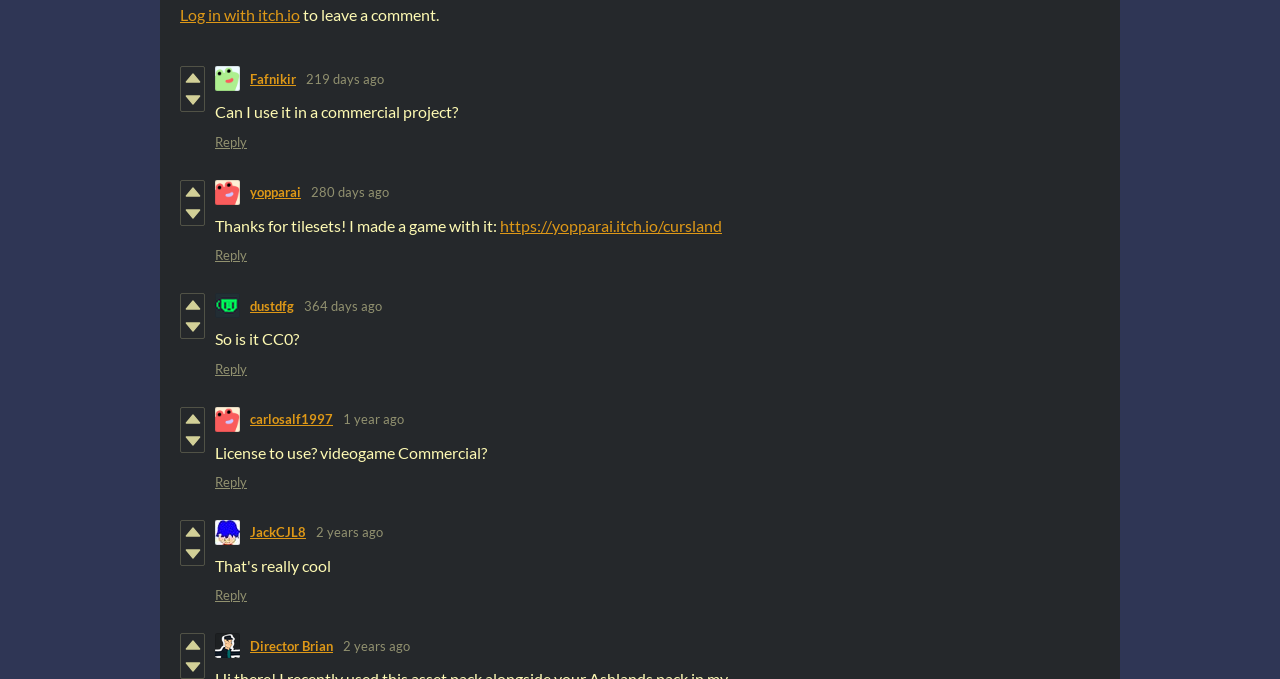Locate the bounding box coordinates of the element to click to perform the following action: 'Vote down'. The coordinates should be given as four float values between 0 and 1, in the form of [left, top, right, bottom].

[0.141, 0.132, 0.159, 0.164]